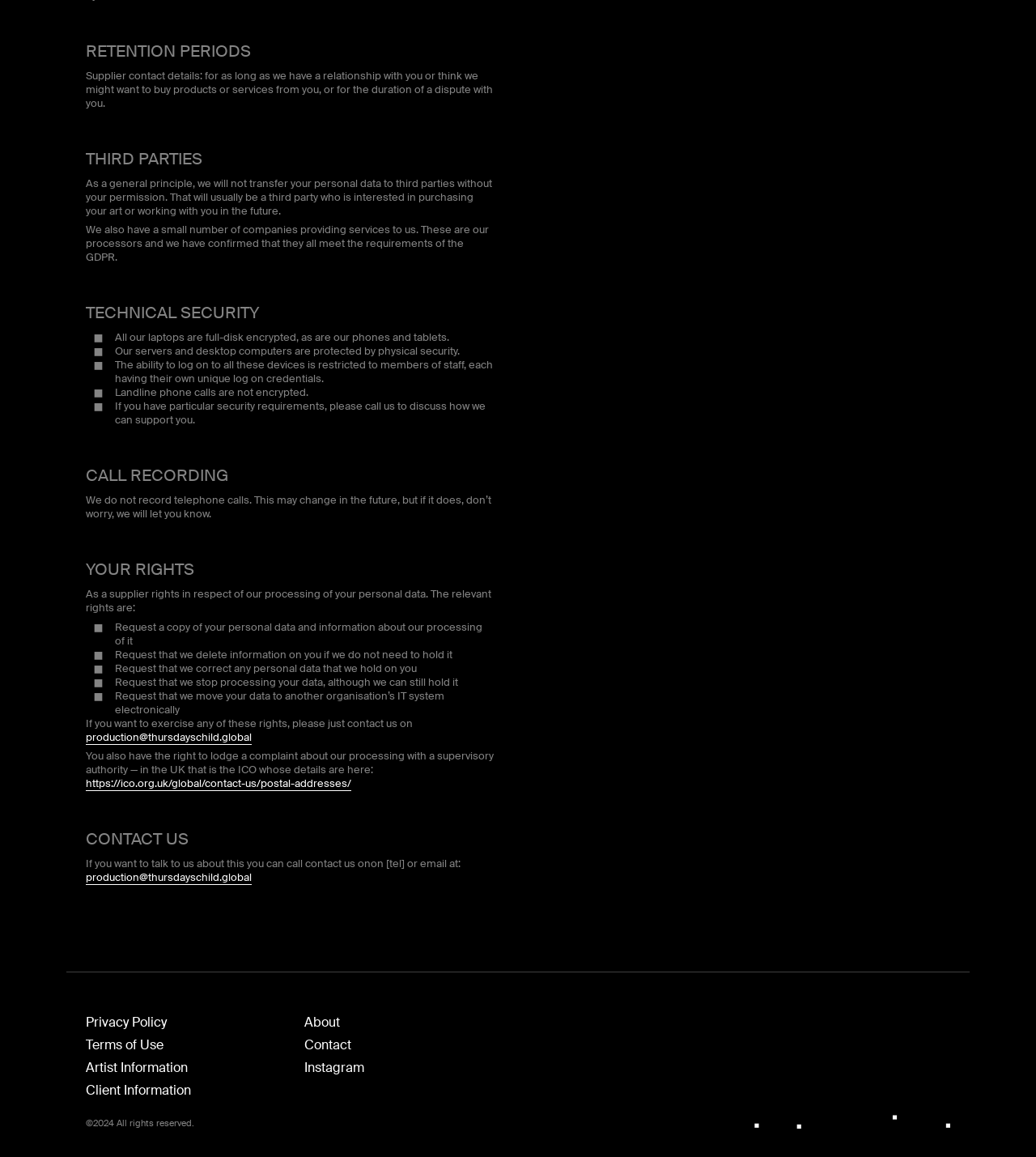Answer with a single word or phrase: 
Can landline phone calls be encrypted?

No